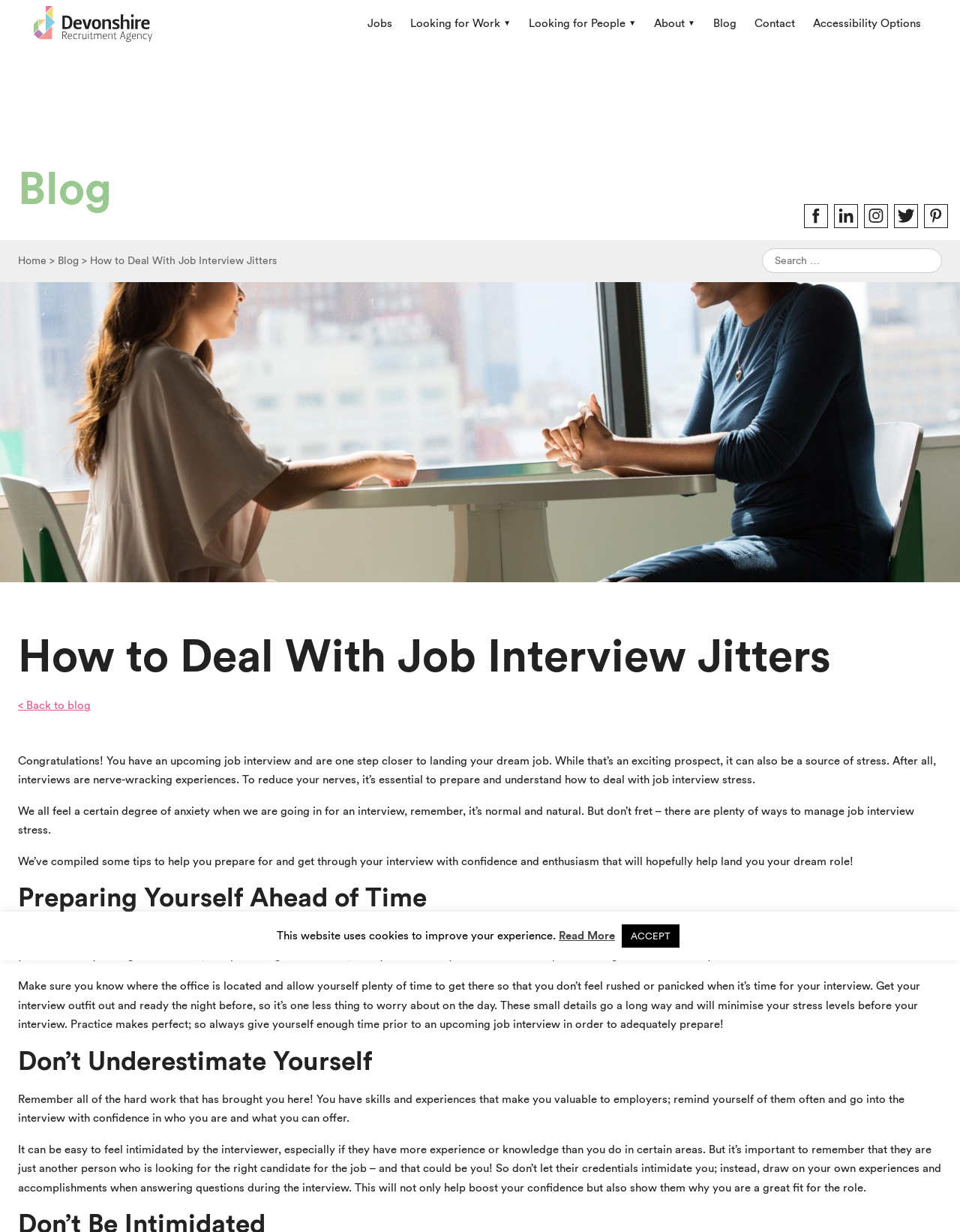Generate the title text from the webpage.

How to Deal With Job Interview Jitters